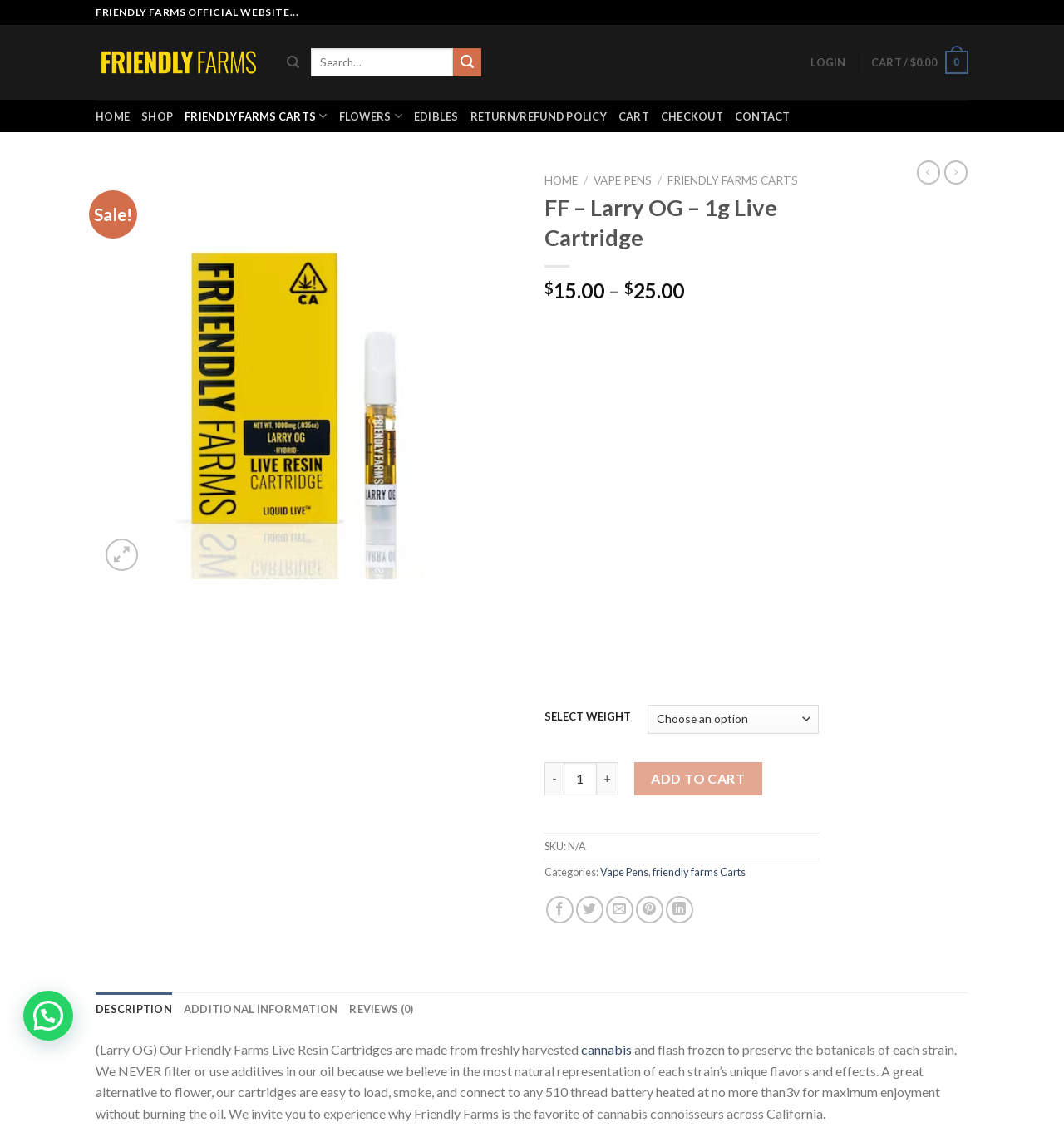What is the function of the '-' button?
Please elaborate on the answer to the question with detailed information.

The '-' button is located next to the product quantity input field, and its function is to decrease the quantity of the product. This can be inferred from its position and the presence of a '+' button next to it, which likely increases the quantity.